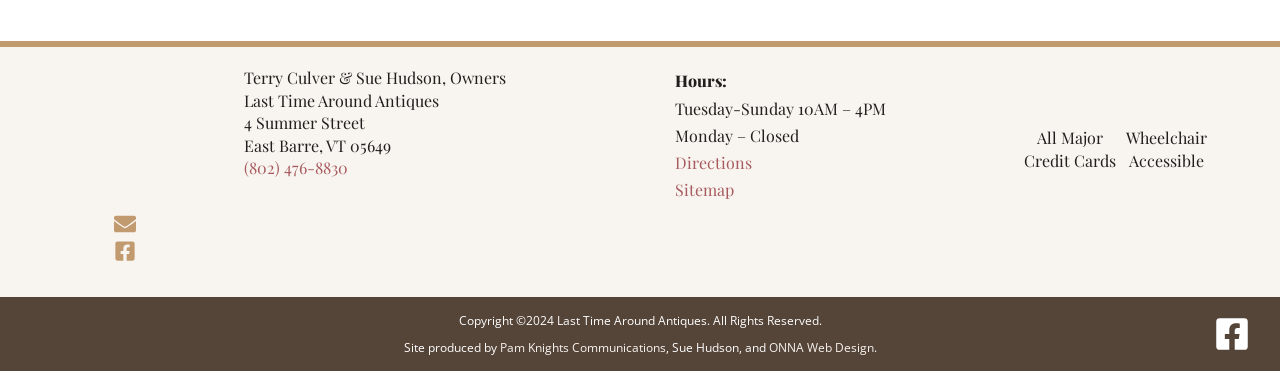What are the hours of operation?
Analyze the screenshot and provide a detailed answer to the question.

I found the hours of operation by looking at the StaticText element with the content 'Tuesday-Sunday 10AM – 4PM' which is located in the main section of the webpage.